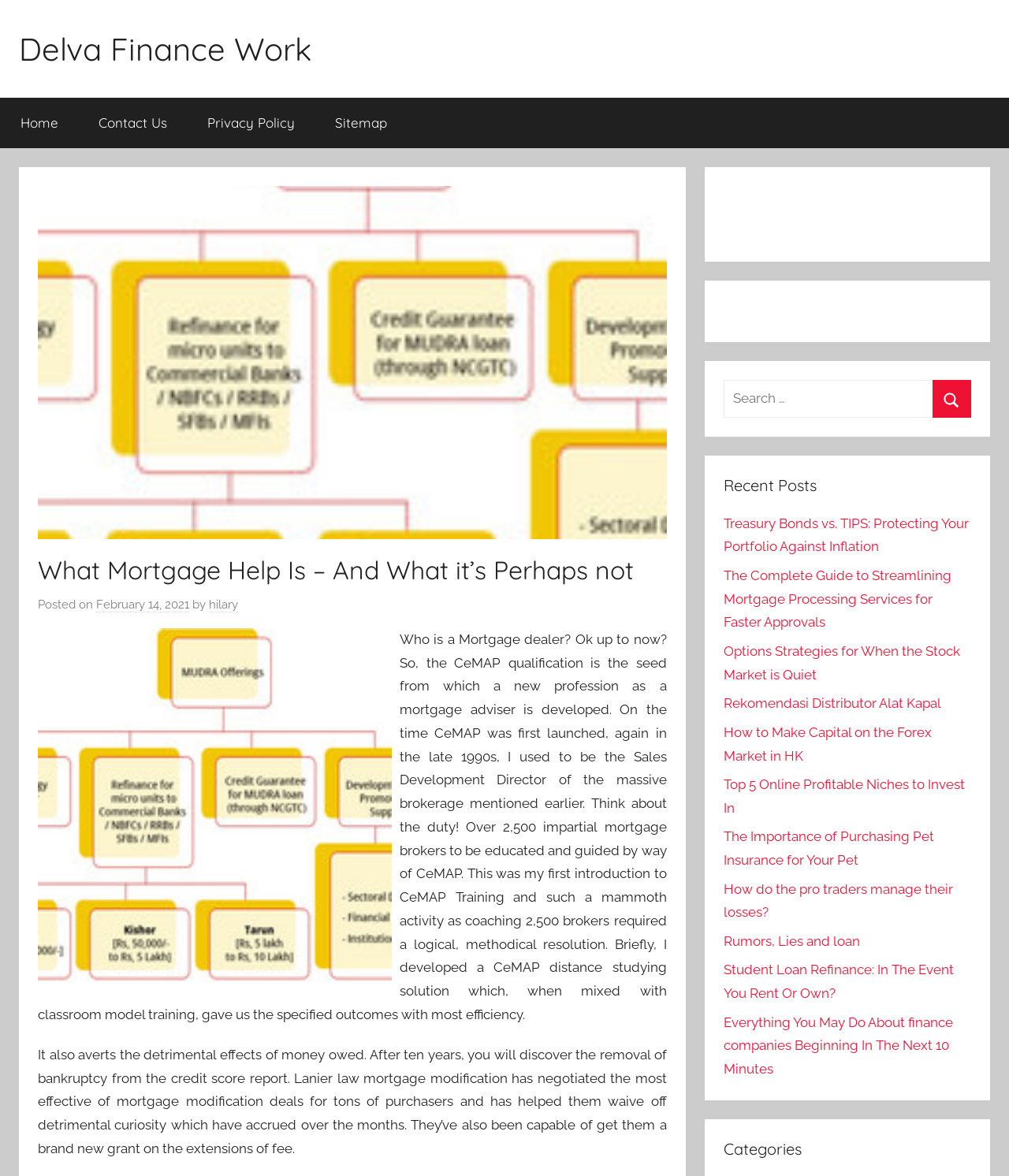What type of content is listed under 'Recent Posts'?
Look at the image and respond to the question as thoroughly as possible.

The 'Recent Posts' section lists several links to different articles or blog posts, each with a unique title, suggesting that they are related to finance and mortgage topics.